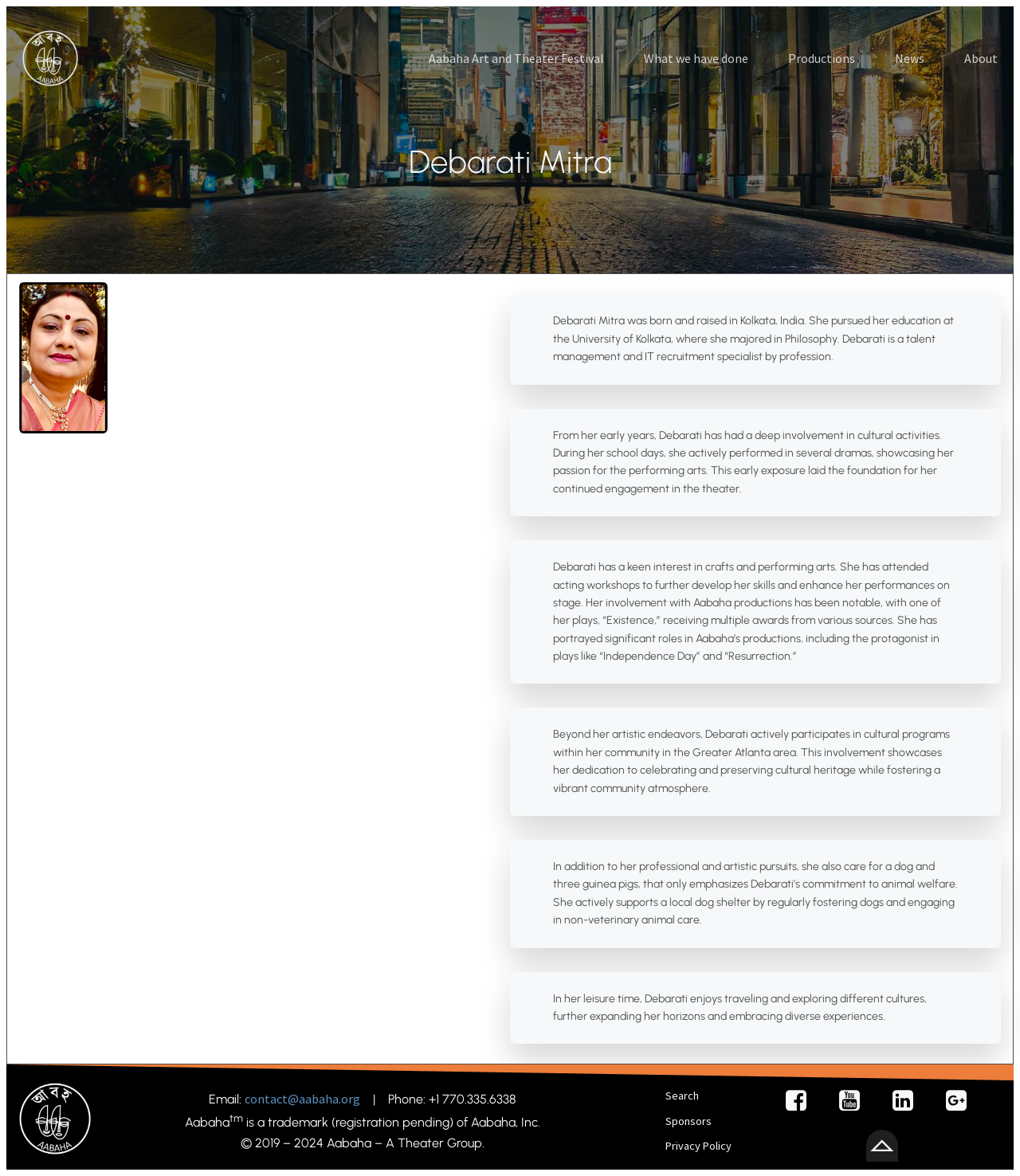Provide the bounding box coordinates of the section that needs to be clicked to accomplish the following instruction: "Read about Debarati Mitra's background."

[0.542, 0.267, 0.935, 0.309]